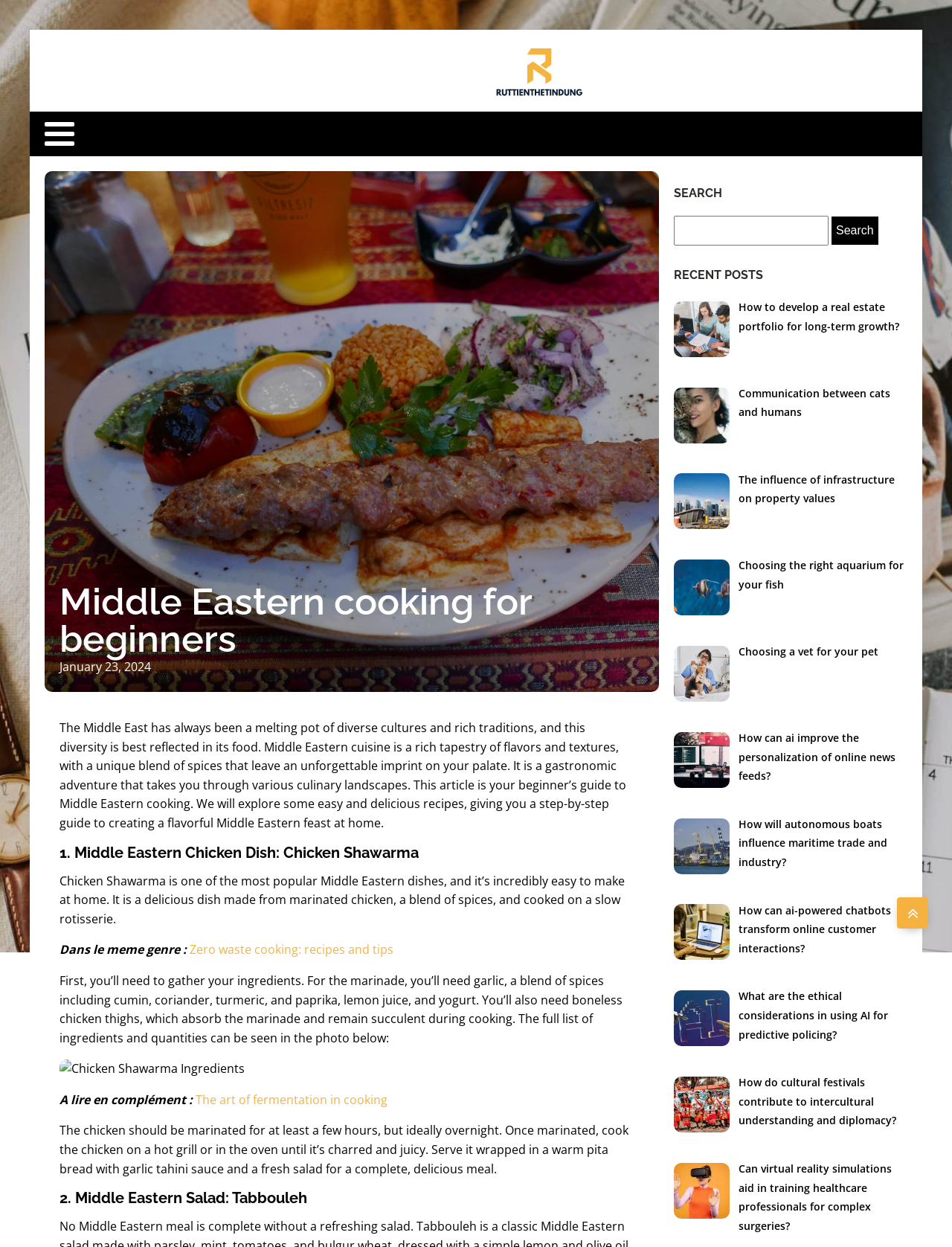Please locate the bounding box coordinates of the element that needs to be clicked to achieve the following instruction: "Click on 'Residential'". The coordinates should be four float numbers between 0 and 1, i.e., [left, top, right, bottom].

None